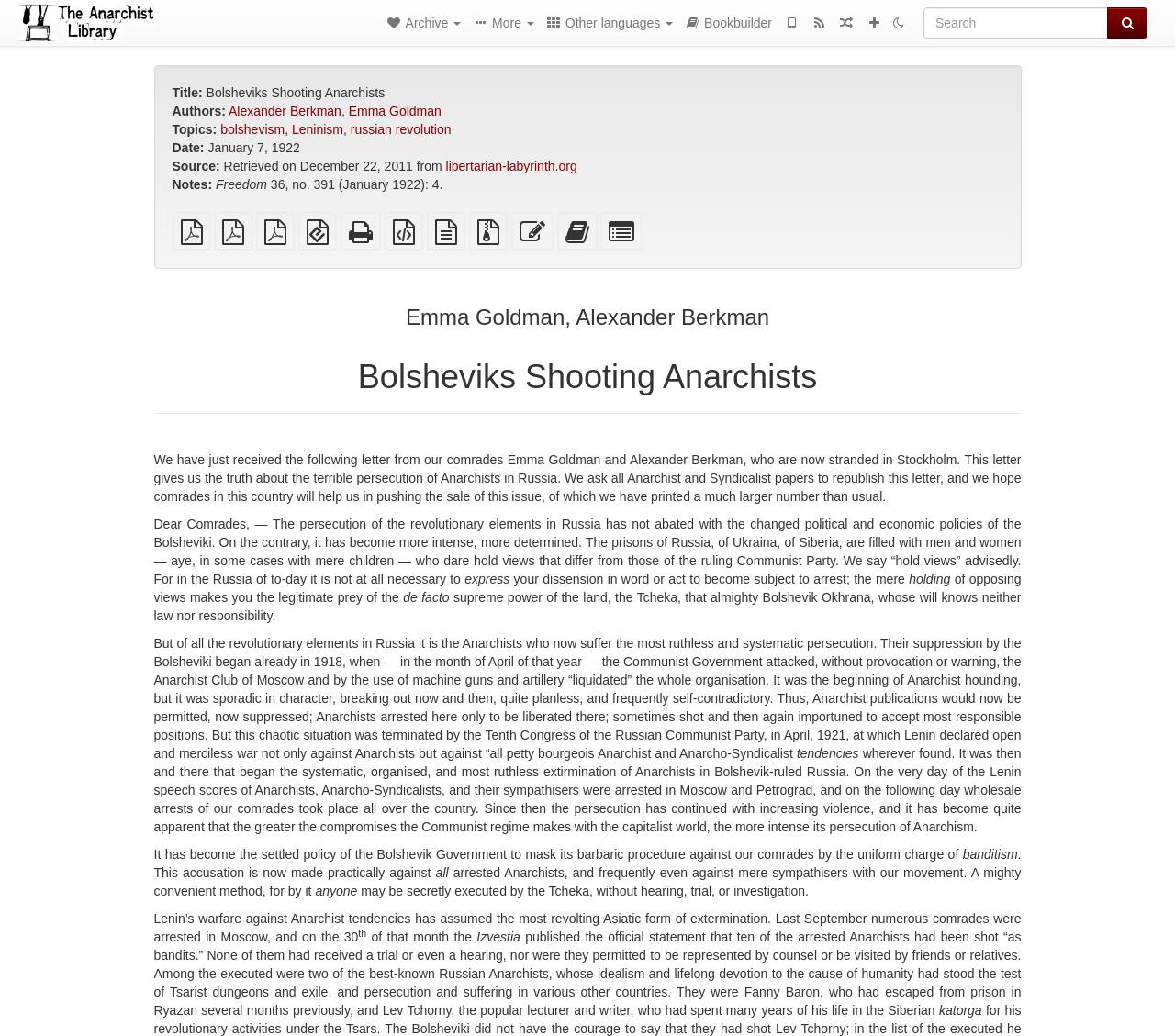Given the description "Standalone HTML (printer-friendly)", determine the bounding box of the corresponding UI element.

[0.29, 0.221, 0.324, 0.235]